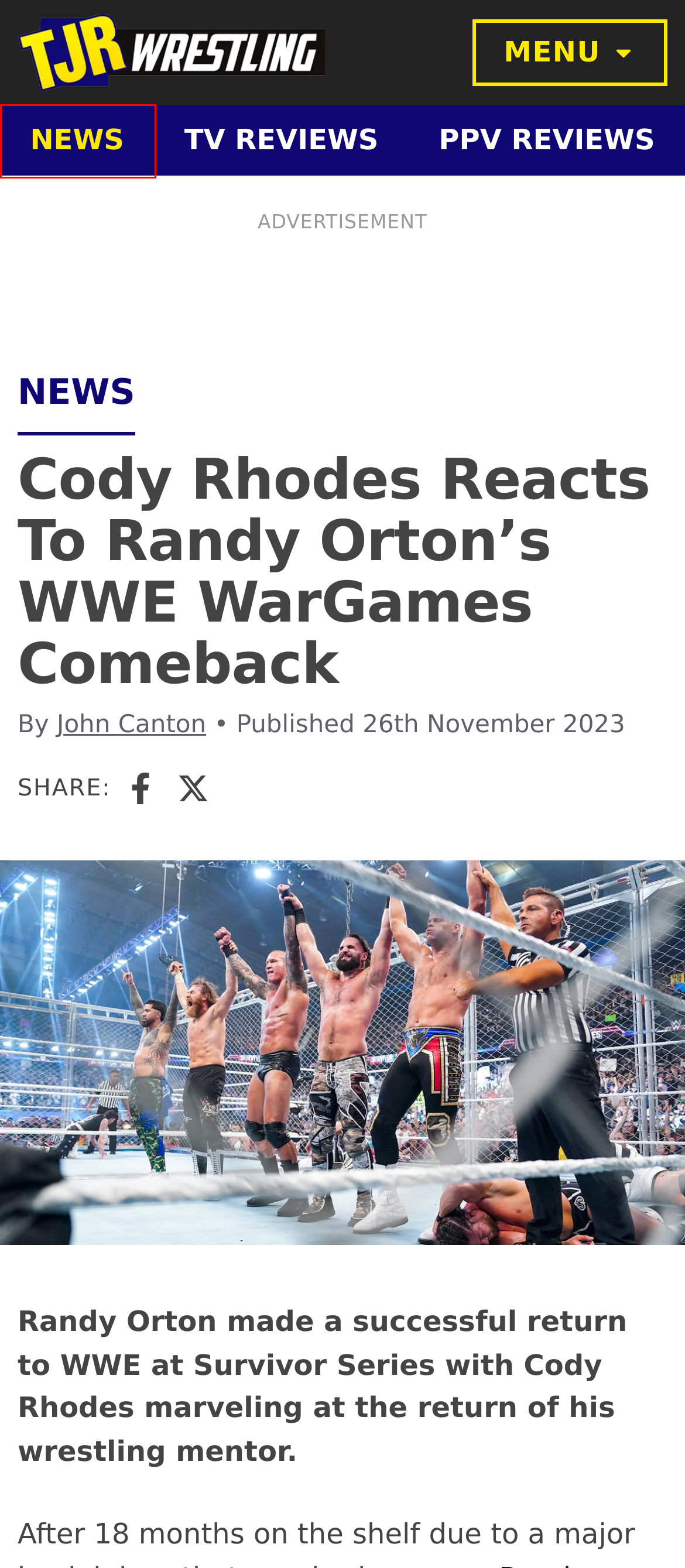Inspect the screenshot of a webpage with a red rectangle bounding box. Identify the webpage description that best corresponds to the new webpage after clicking the element inside the bounding box. Here are the candidates:
A. The John Report: WWE Survivor Series 2023 Review – TJR Wrestling
B. News – TJR Wrestling
C. WWE Making Major Changes To Post-Show Press Conferences – TJR Wrestling
D. TJR Wrestling – Wrestling PPV Reviews, TV reviews and News
E. Wrestling PPV Reviews – TJR Wrestling
F. Wrestling TV Reviews – TJR Wrestling
G. John Canton, author at TJR Wrestling
H. Batista Gives Away His WWE World Heavyweight Title – TJR Wrestling

B